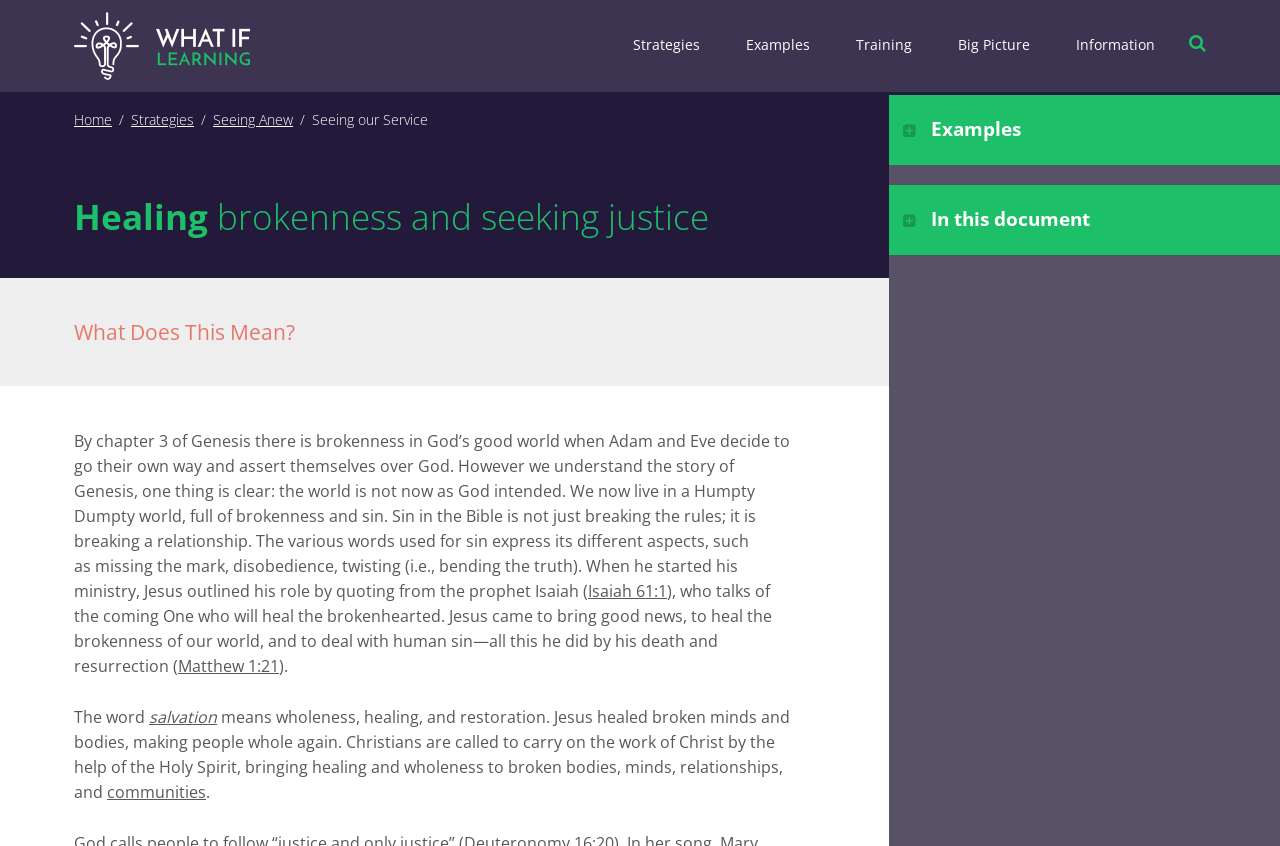Answer the question below with a single word or a brief phrase: 
What is the Bible verse mentioned in the webpage?

Isaiah 61:1